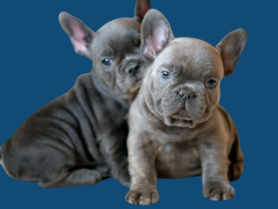Please answer the following question using a single word or phrase: 
What is the coat color of the puppies?

Slate-gray